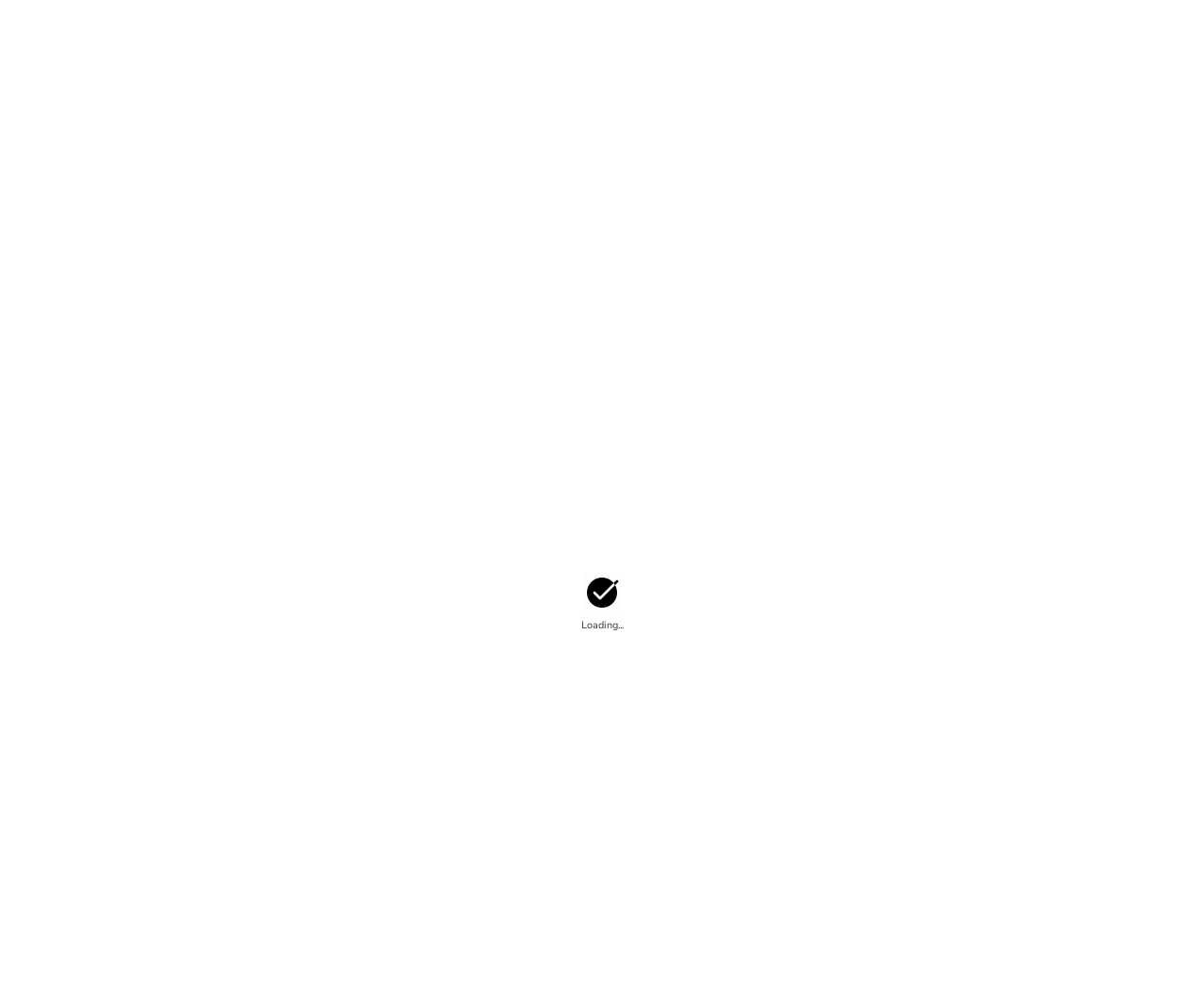From the webpage screenshot, identify the region described by Web hosting. Provide the bounding box coordinates as (top-left x, top-left y, bottom-right x, bottom-right y), with each value being a floating point number between 0 and 1.

None